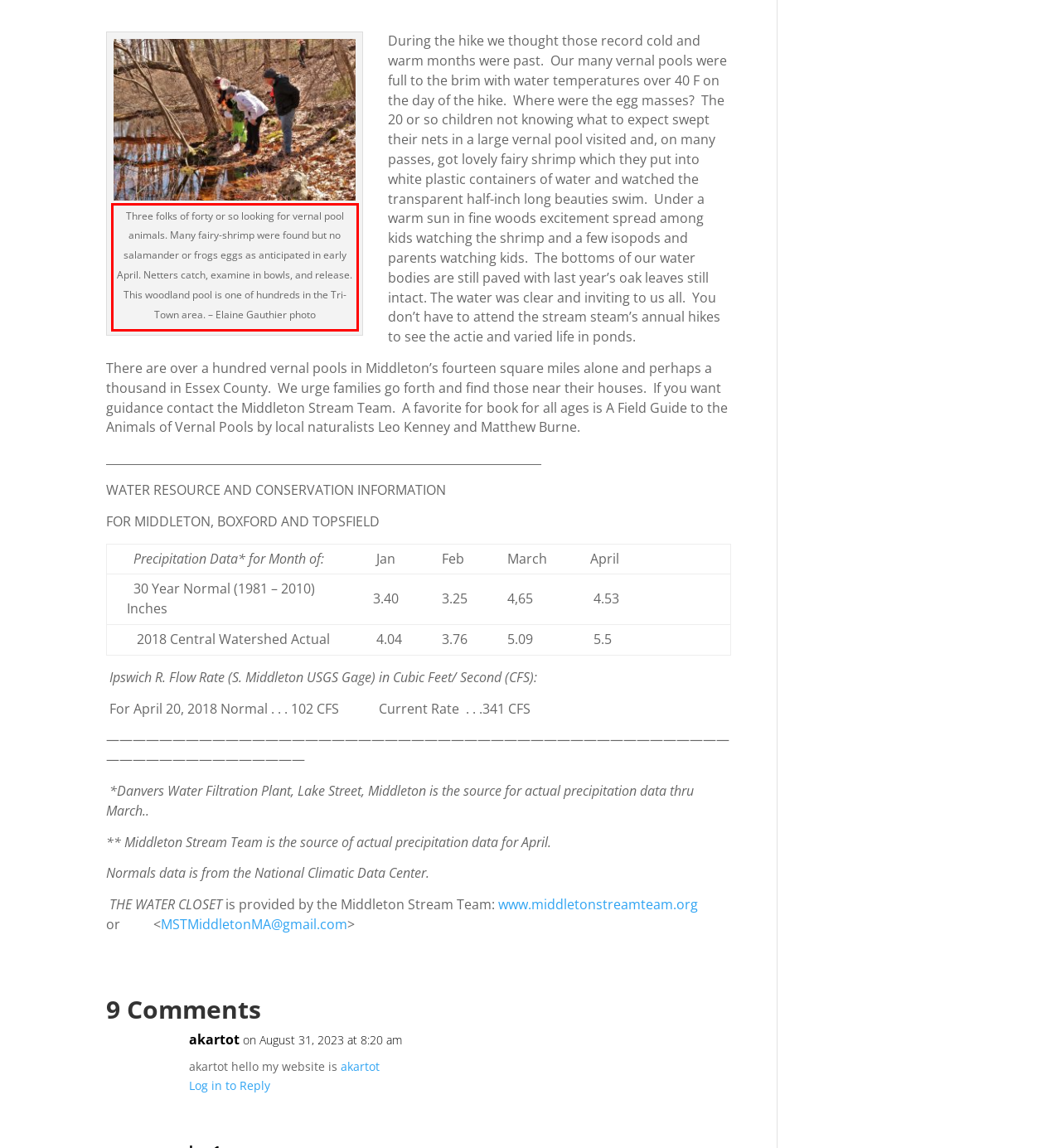Please use OCR to extract the text content from the red bounding box in the provided webpage screenshot.

Three folks of forty or so looking for vernal pool animals. Many fairy-shrimp were found but no salamander or frogs eggs as anticipated in early April. Netters catch, examine in bowls, and release. This woodland pool is one of hundreds in the Tri-Town area. – Elaine Gauthier photo